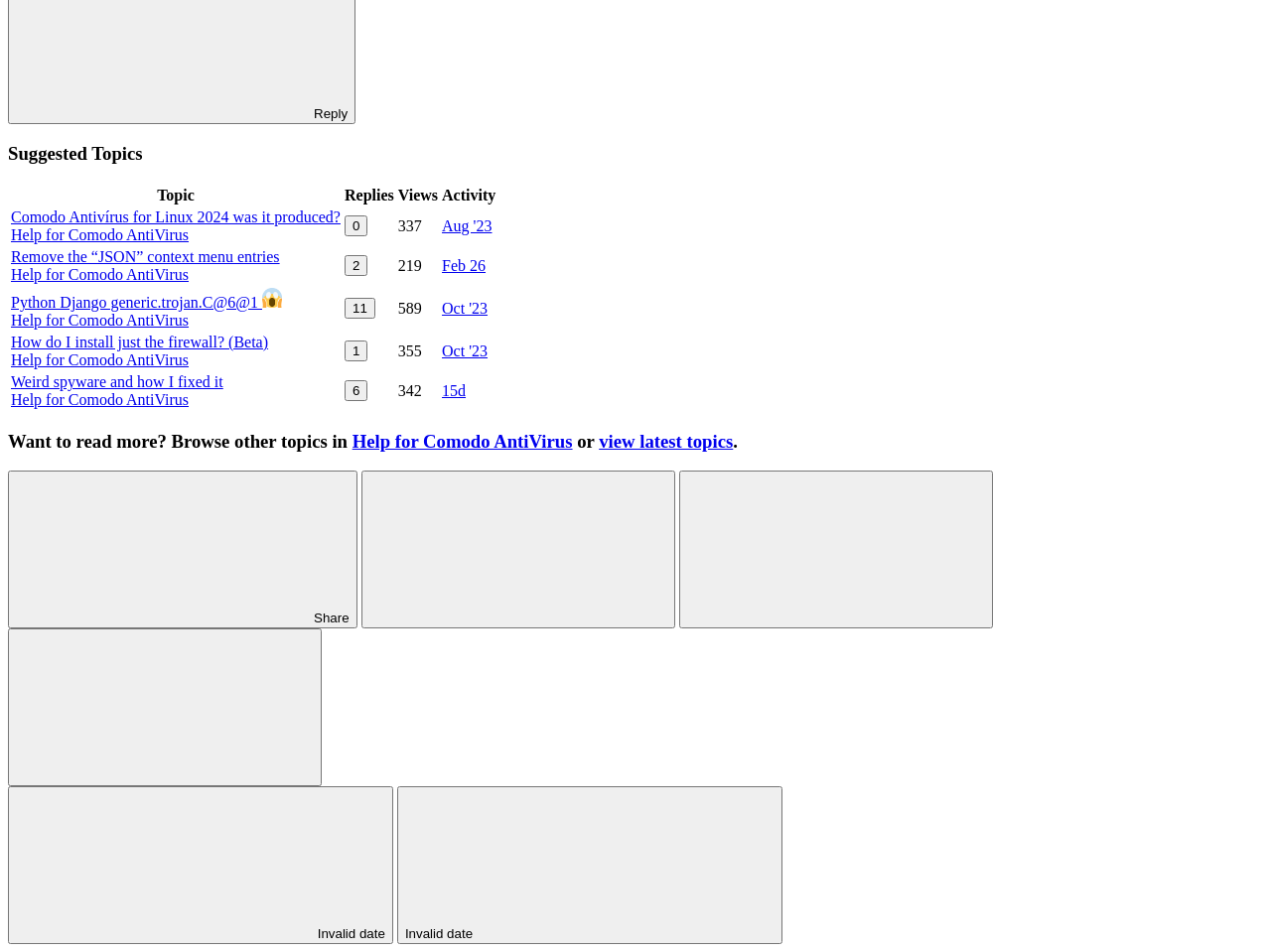Using the webpage screenshot, locate the HTML element that fits the following description and provide its bounding box: "Help for Comodo AntiVirus".

[0.009, 0.327, 0.148, 0.345]